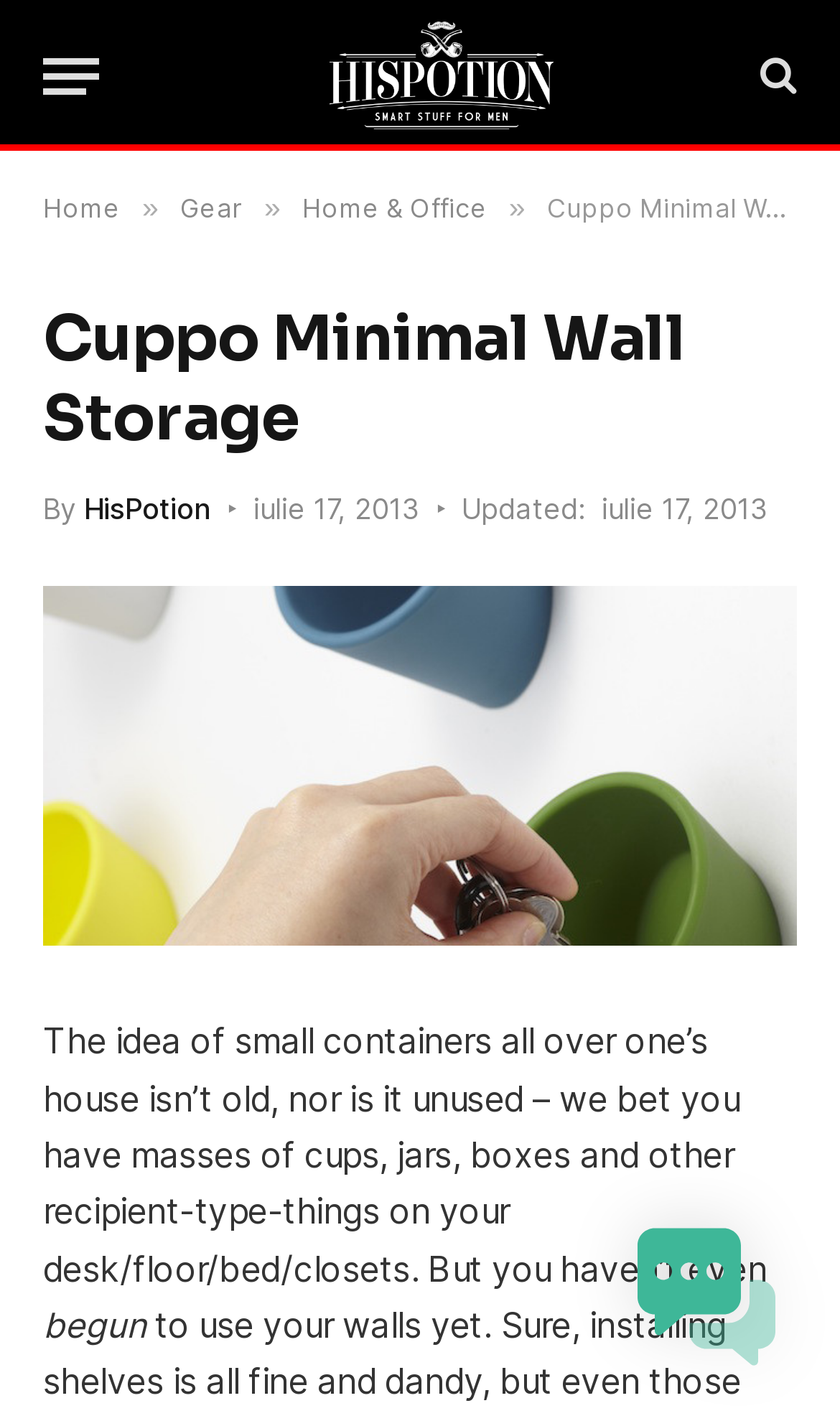Given the content of the image, can you provide a detailed answer to the question?
What is the name of the product?

I determined the answer by looking at the heading element 'Cuppo Minimal Wall Storage' which is a prominent element on the webpage, indicating that it is the main topic of the page.